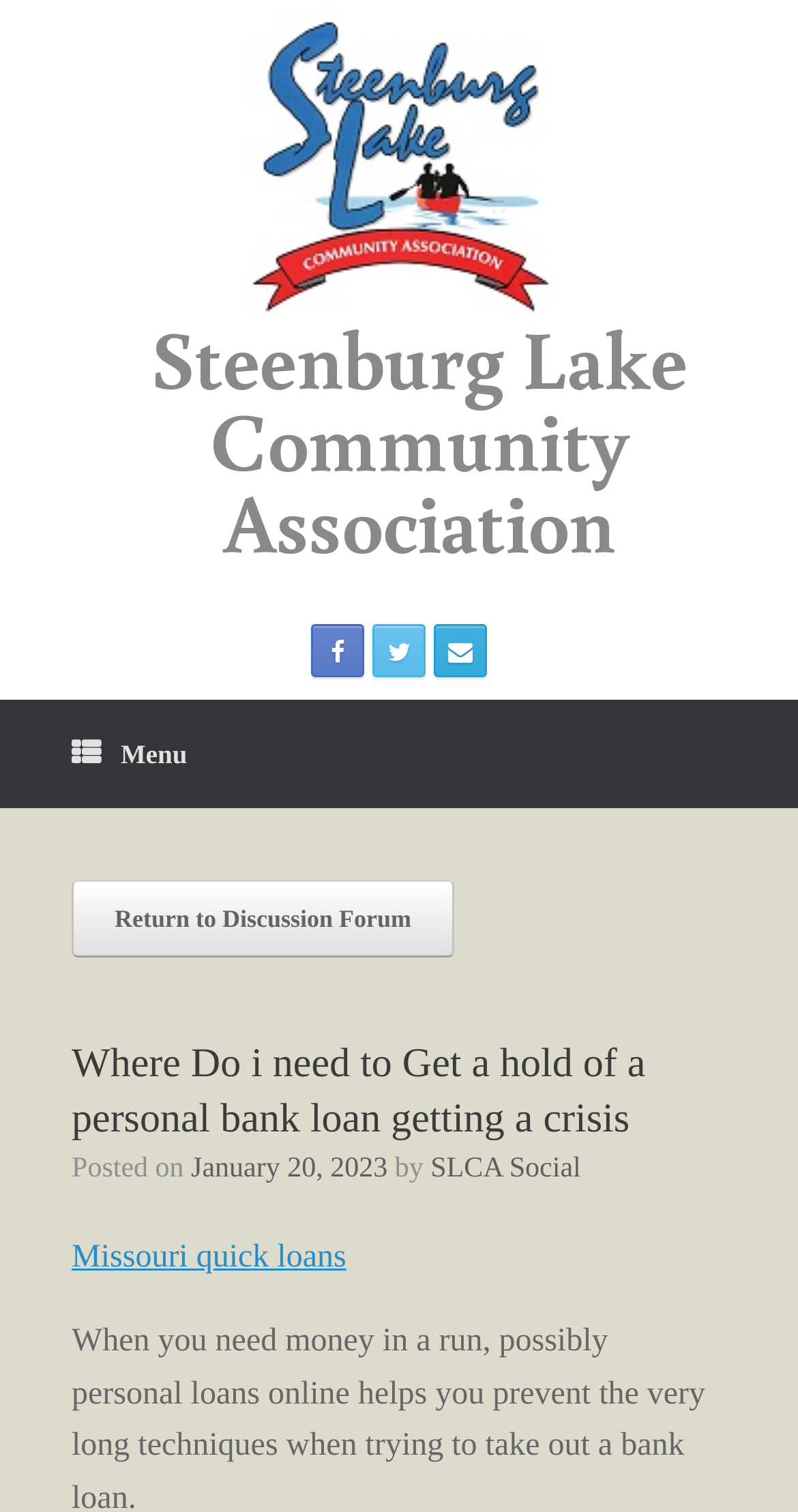Describe the webpage in detail, including text, images, and layout.

The webpage appears to be a blog post or article from the Steenburg Lake Community Association. At the top left corner, there is a logo of the association, accompanied by a link to the organization's homepage. Below the logo, there are three social media links, represented by icons.

On the top left side, there is a menu button, represented by a hamburger icon. 

The main content of the page is a blog post titled "Where Do i need to Get a hold of a personal bank loan getting a crisis". The title is followed by a posting date, "January 20, 2023", and the author's name, "SLCA Social". 

Below the title, there is a link to a related topic, "Missouri quick loans". 

At the top right corner, there is a button to "Return to Discussion Forum", which suggests that this page is part of a larger discussion forum or community.